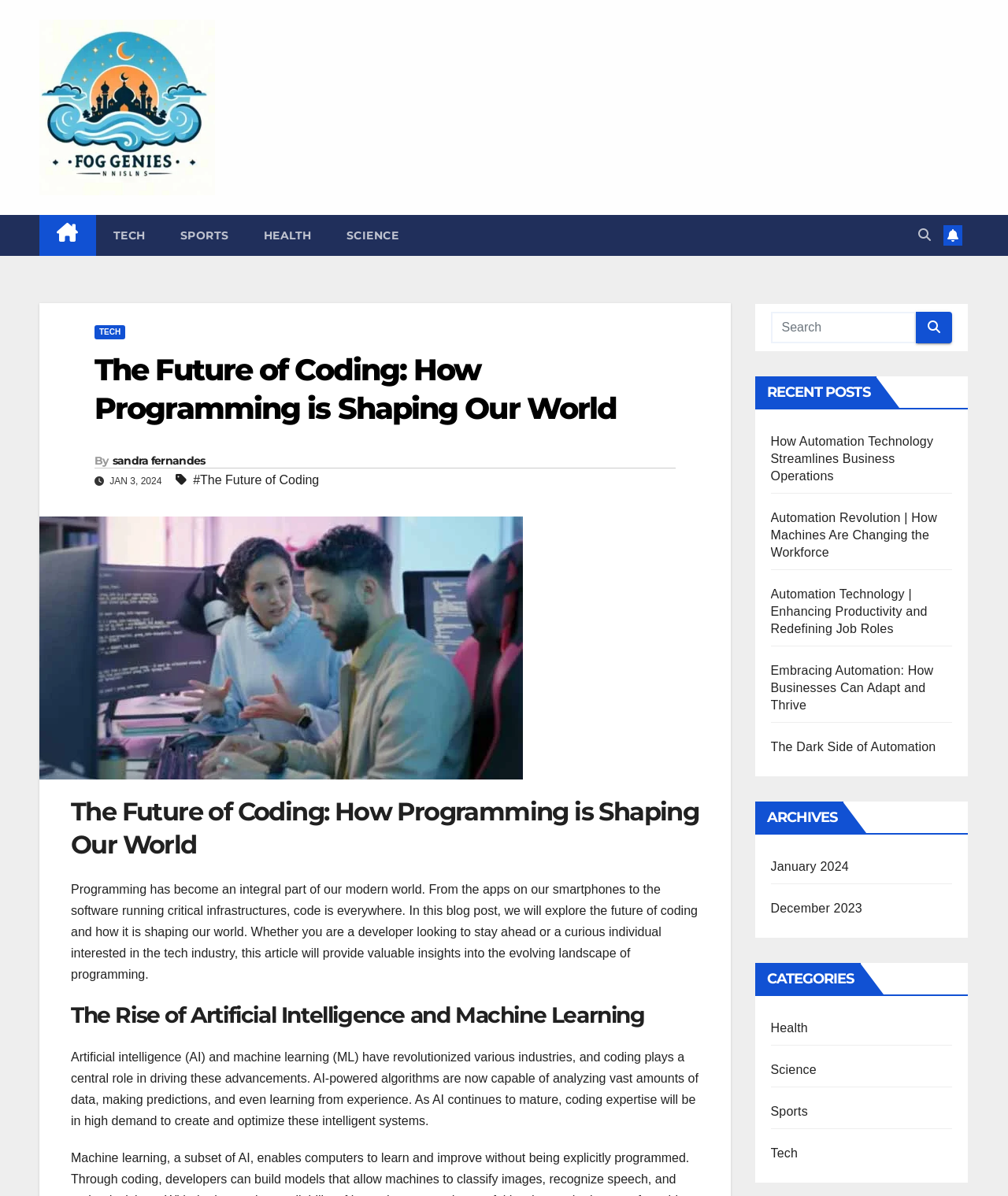Please indicate the bounding box coordinates for the clickable area to complete the following task: "Read the article by Sandra Fernandes". The coordinates should be specified as four float numbers between 0 and 1, i.e., [left, top, right, bottom].

[0.111, 0.379, 0.203, 0.391]